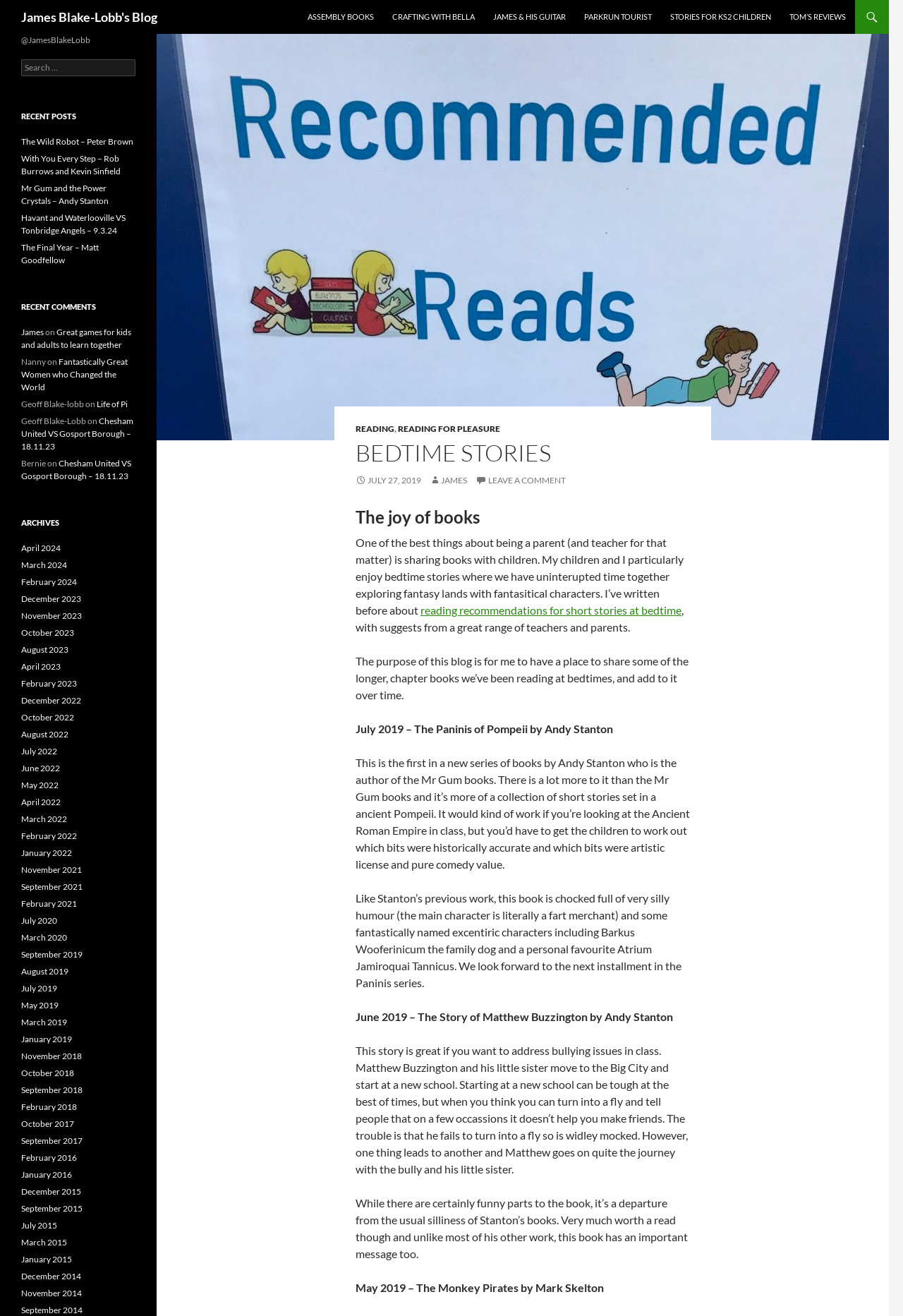Identify the bounding box coordinates for the element that needs to be clicked to fulfill this instruction: "Explore archives". Provide the coordinates in the format of four float numbers between 0 and 1: [left, top, right, bottom].

[0.023, 0.392, 0.15, 0.402]